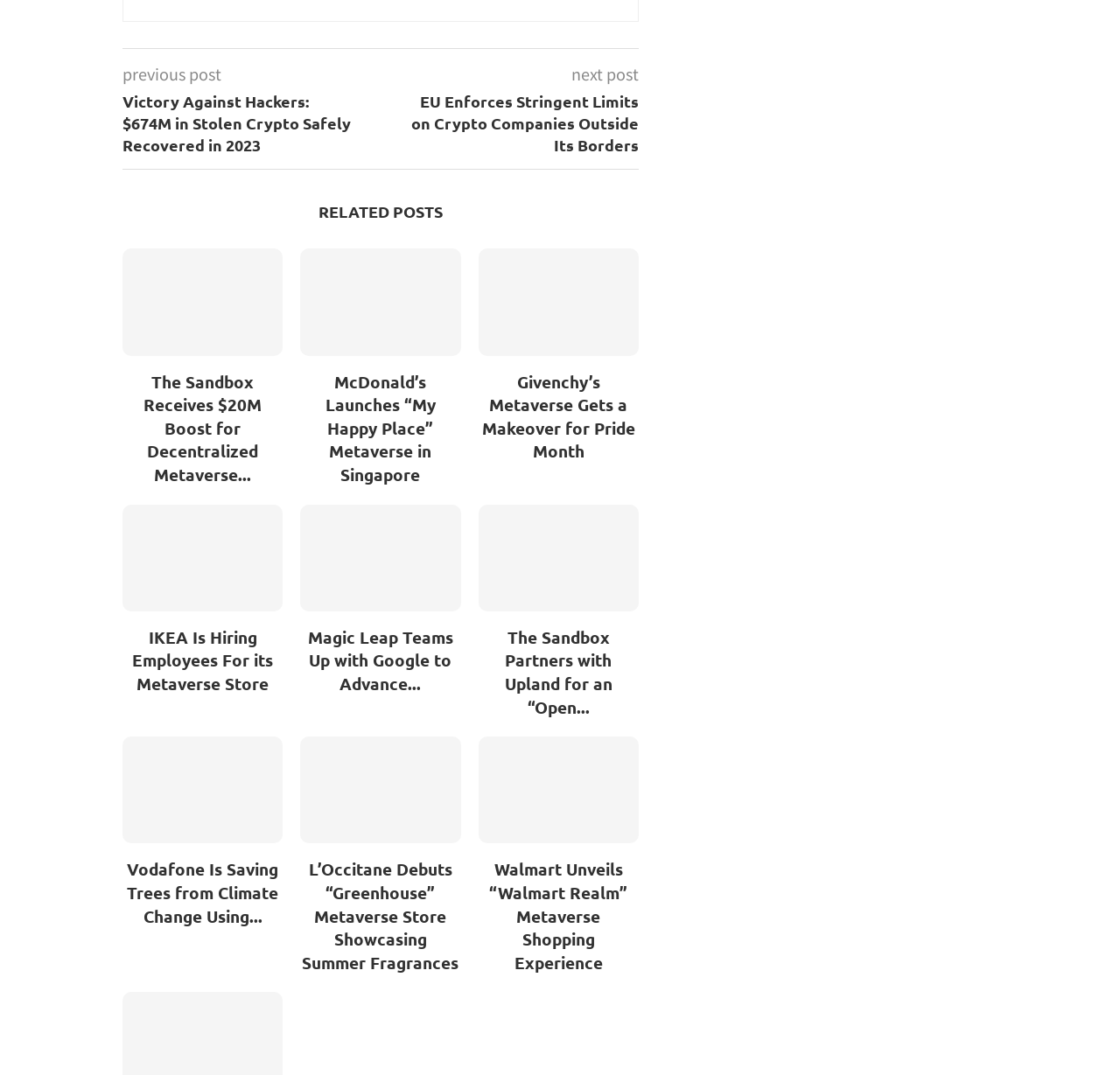Determine the bounding box coordinates of the region that needs to be clicked to achieve the task: "check out the post about IKEA Is Hiring Employees For its Metaverse Store".

[0.109, 0.469, 0.253, 0.569]